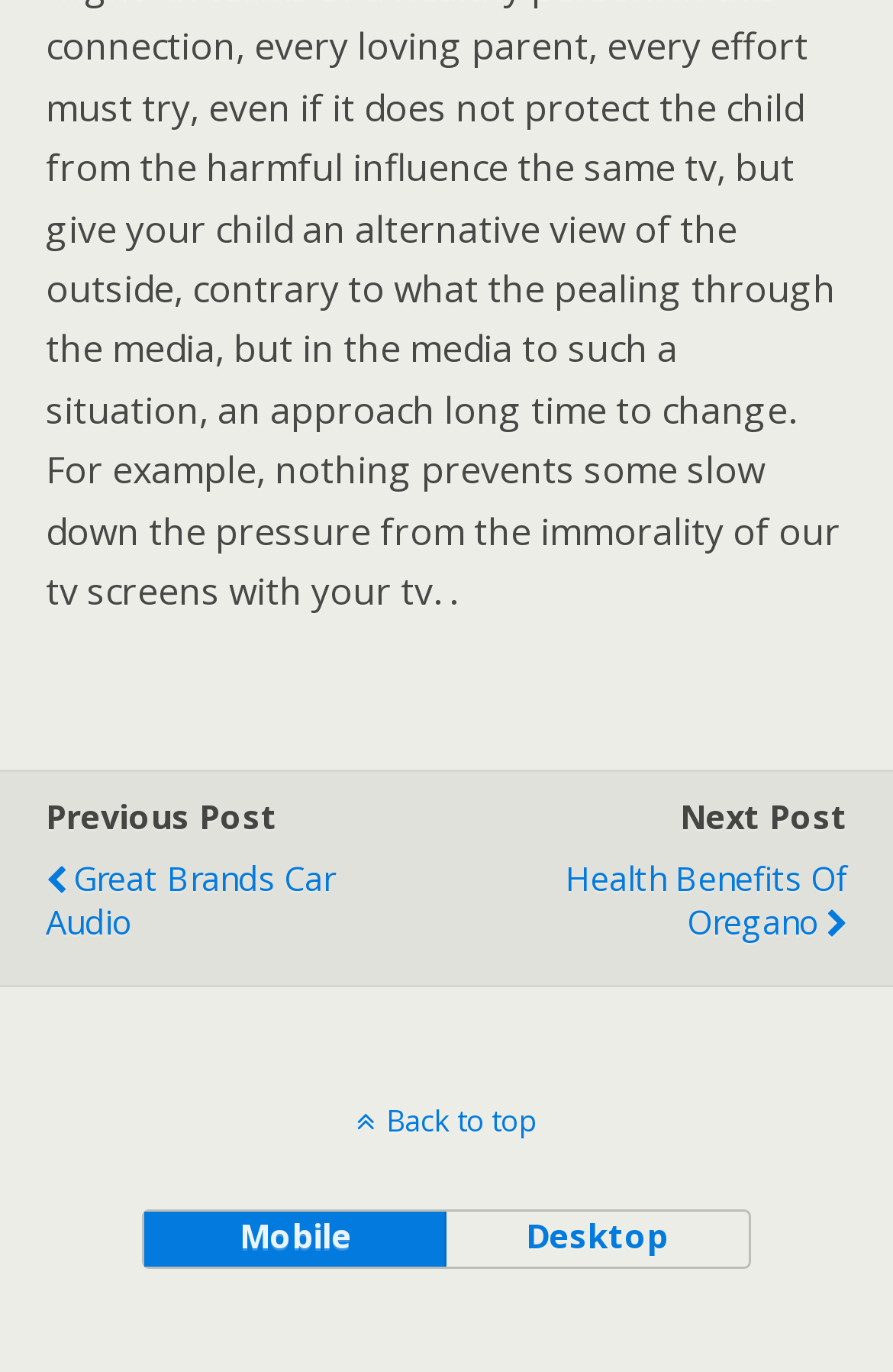What is the title of the next post?
Using the information from the image, provide a comprehensive answer to the question.

I found the 'Health Benefits Of Oregano' text on the top right of the webpage, which appears to be the title of the next post or article.